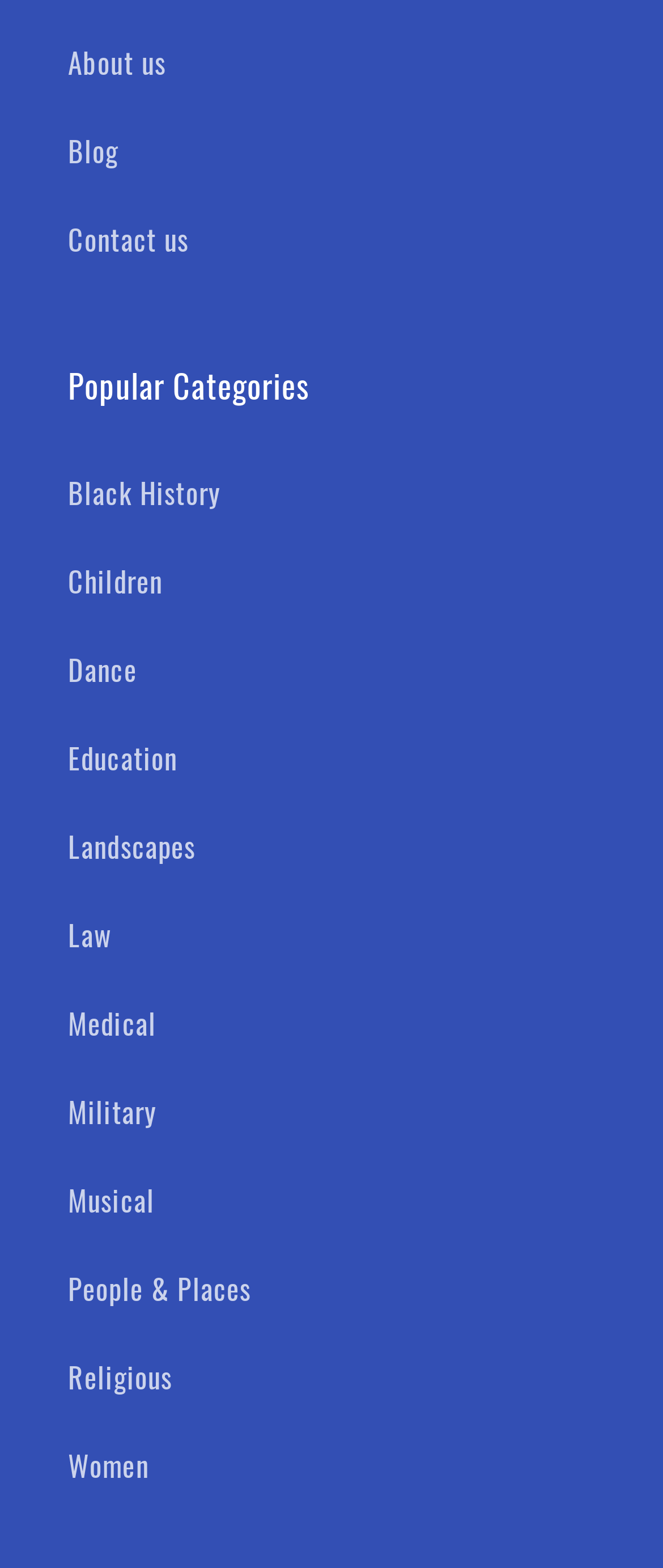Please specify the bounding box coordinates of the element that should be clicked to execute the given instruction: 'explore Black History category'. Ensure the coordinates are four float numbers between 0 and 1, expressed as [left, top, right, bottom].

[0.103, 0.287, 0.897, 0.343]